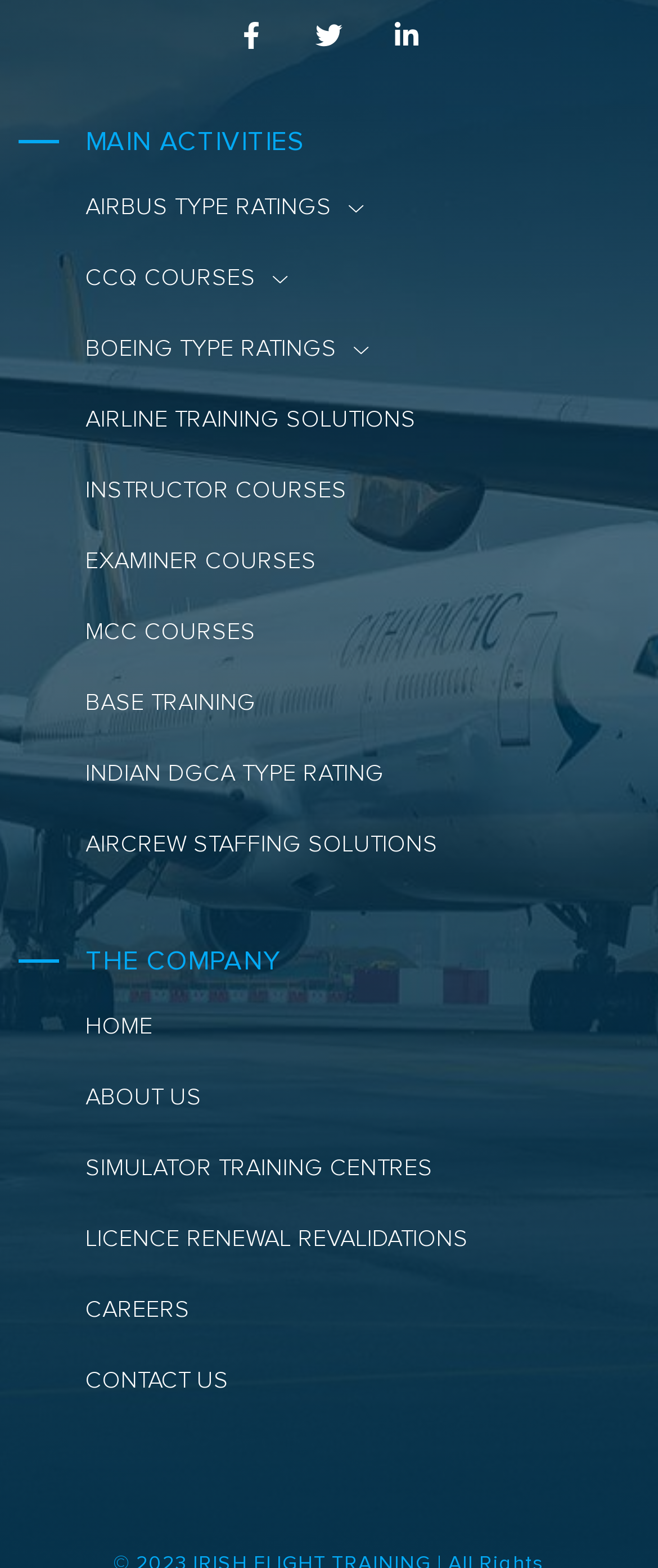Please identify the bounding box coordinates of the area I need to click to accomplish the following instruction: "Learn about THE COMPANY".

[0.129, 0.602, 0.427, 0.623]